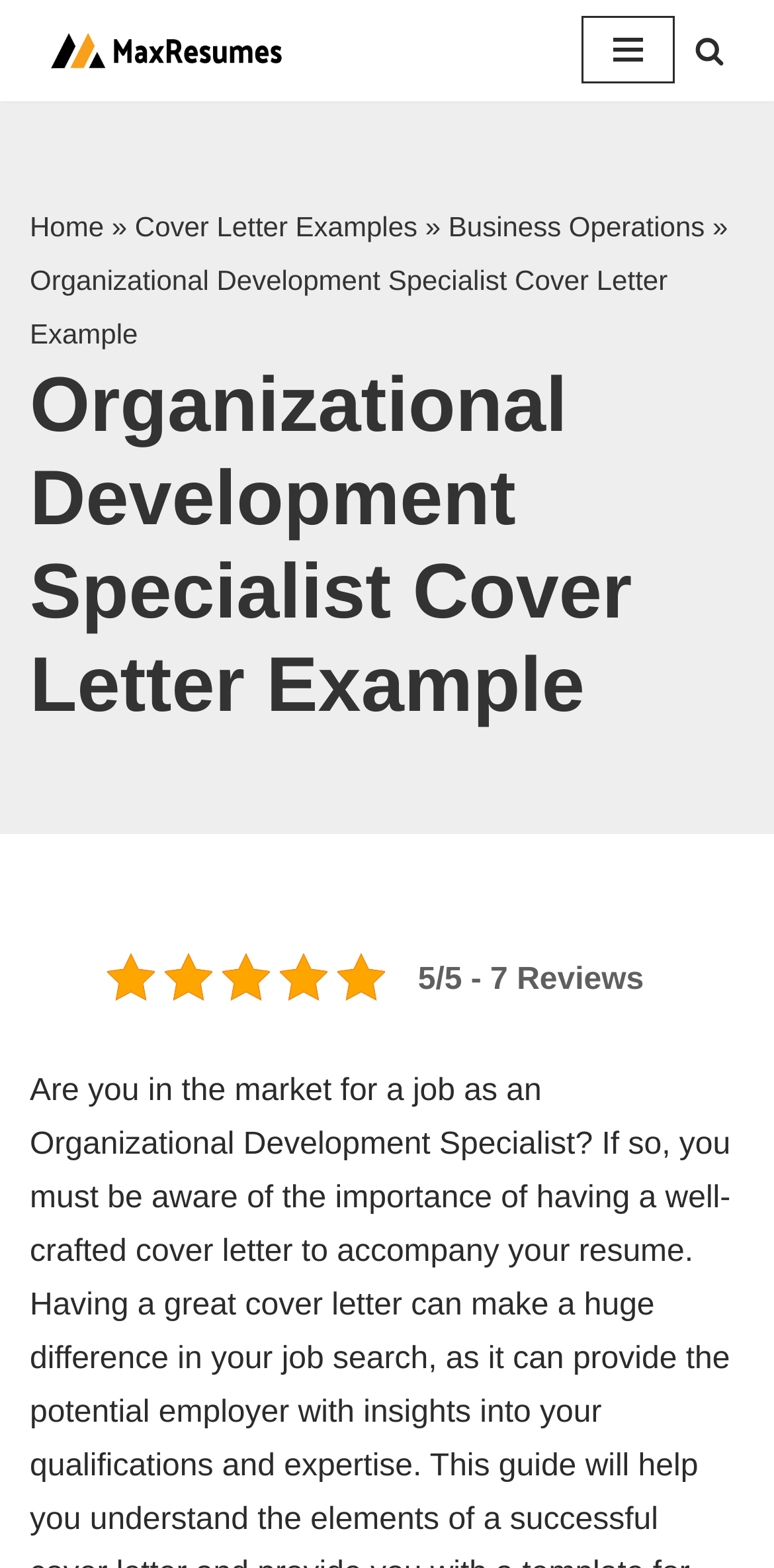Extract the main heading text from the webpage.

Organizational Development Specialist Cover Letter Example